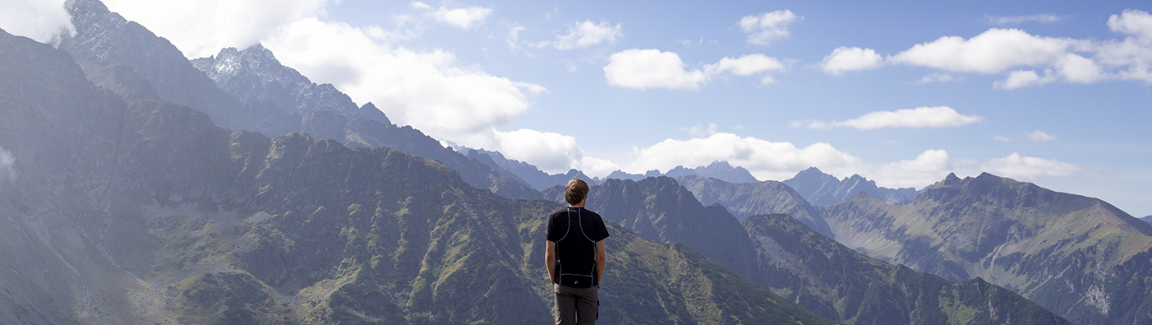Using the information in the image, give a detailed answer to the following question: What is the person carrying?

The person is shown to be carrying a backpack, which implies they are prepared for a hike or outdoor adventure, and may be carrying essential items such as food, water, and clothing.